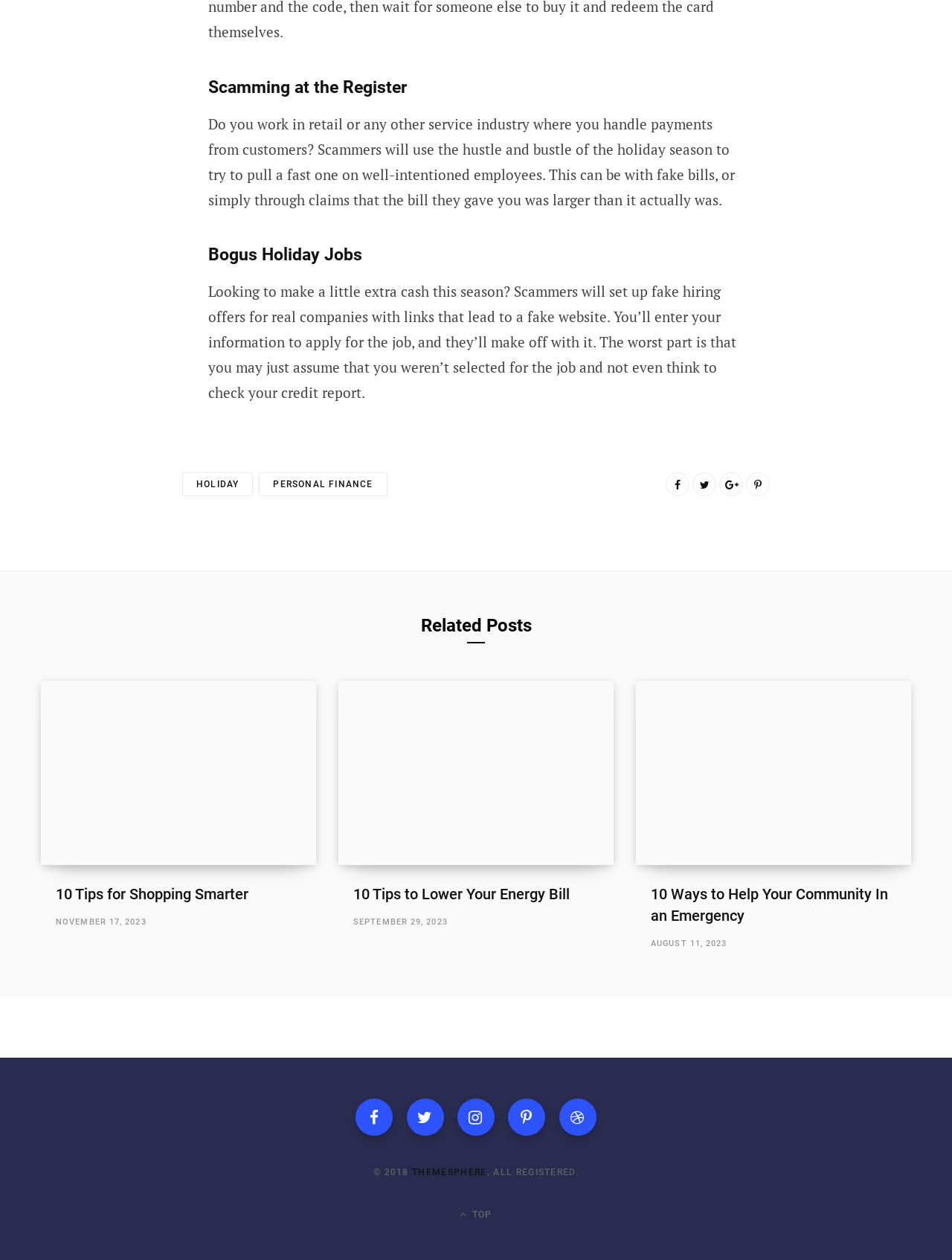Reply to the question with a single word or phrase:
What is the copyright year?

2018